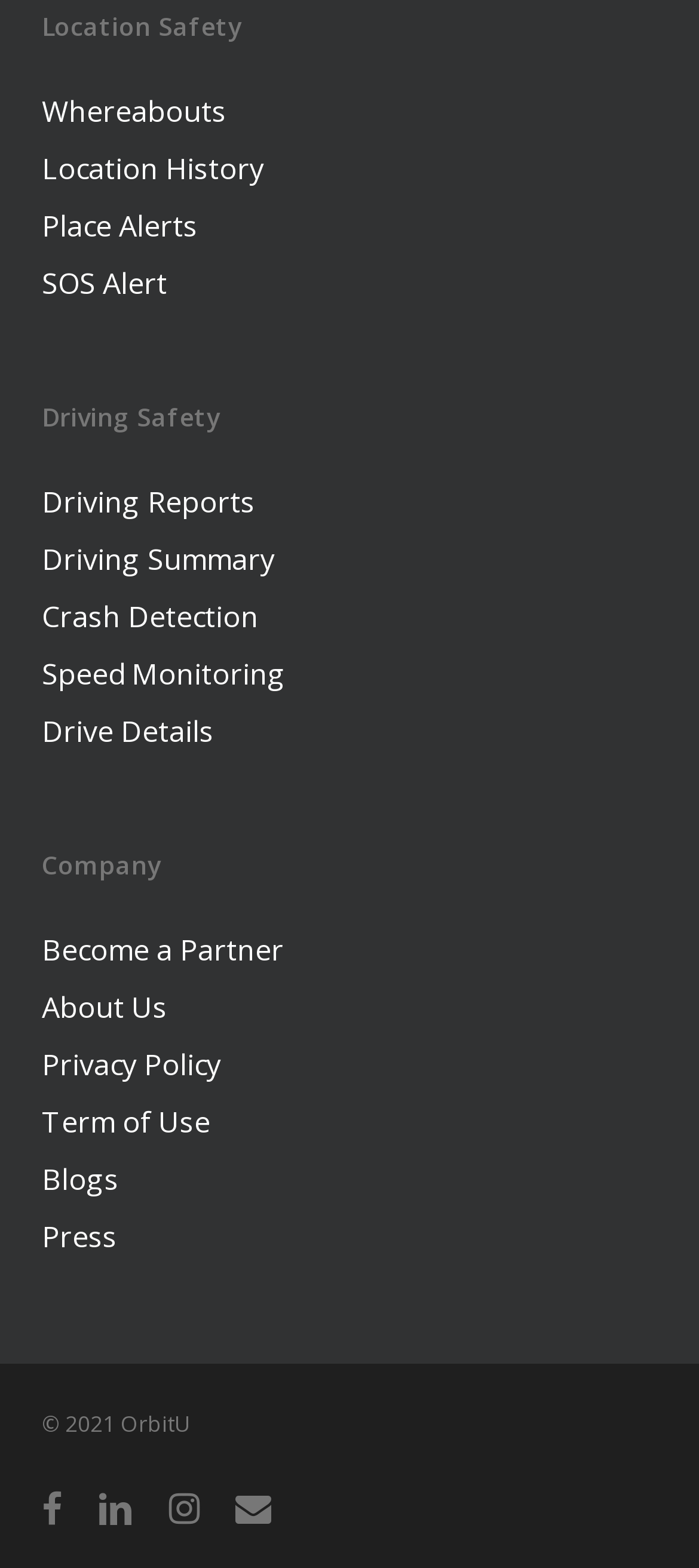Identify the bounding box coordinates of the clickable section necessary to follow the following instruction: "Check driving reports". The coordinates should be presented as four float numbers from 0 to 1, i.e., [left, top, right, bottom].

[0.06, 0.307, 0.365, 0.332]